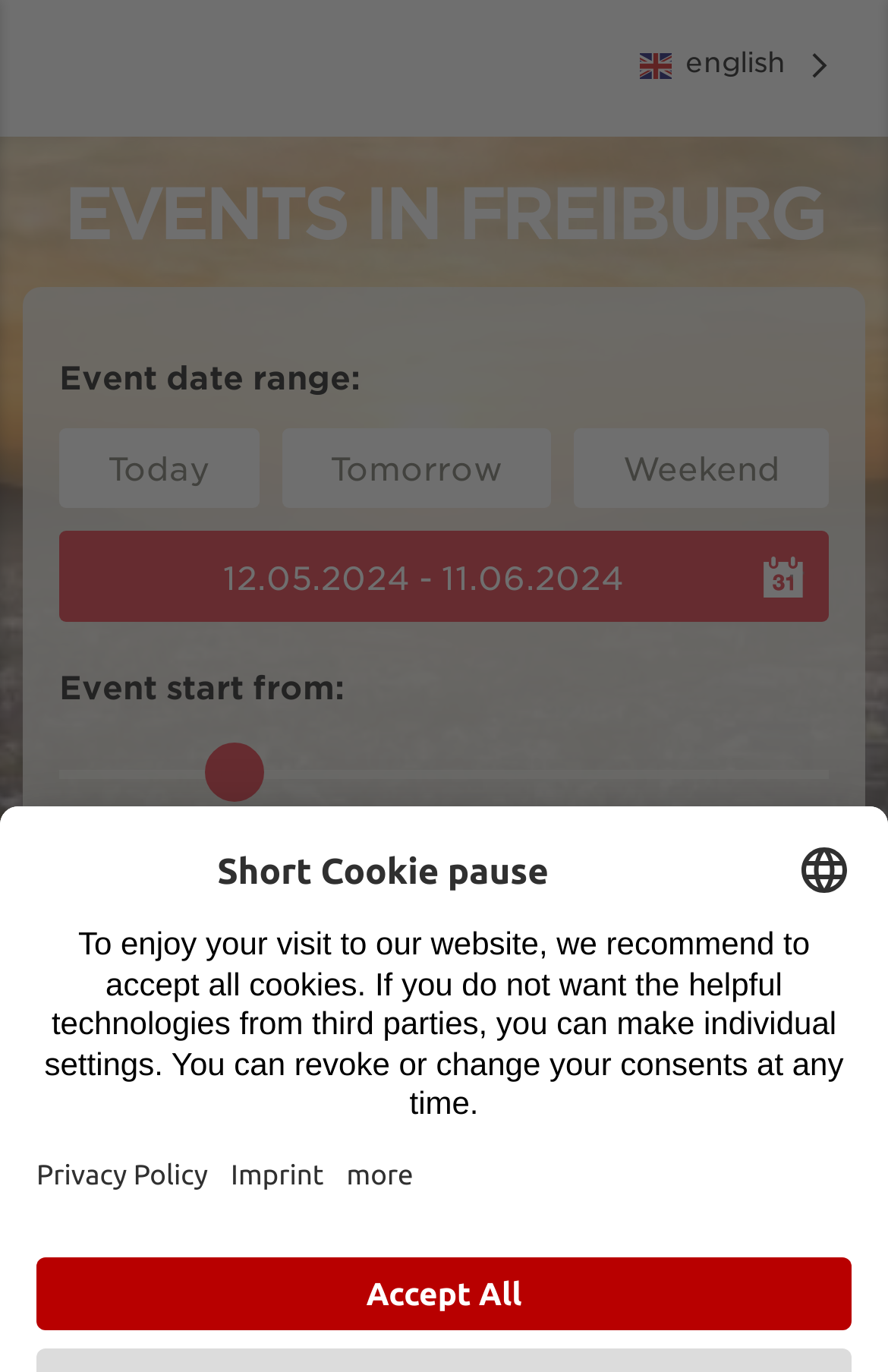Predict the bounding box coordinates of the UI element that matches this description: "placeholder="Location / Venue"". The coordinates should be in the format [left, top, right, bottom] with each value between 0 and 1.

[0.067, 0.689, 0.562, 0.755]